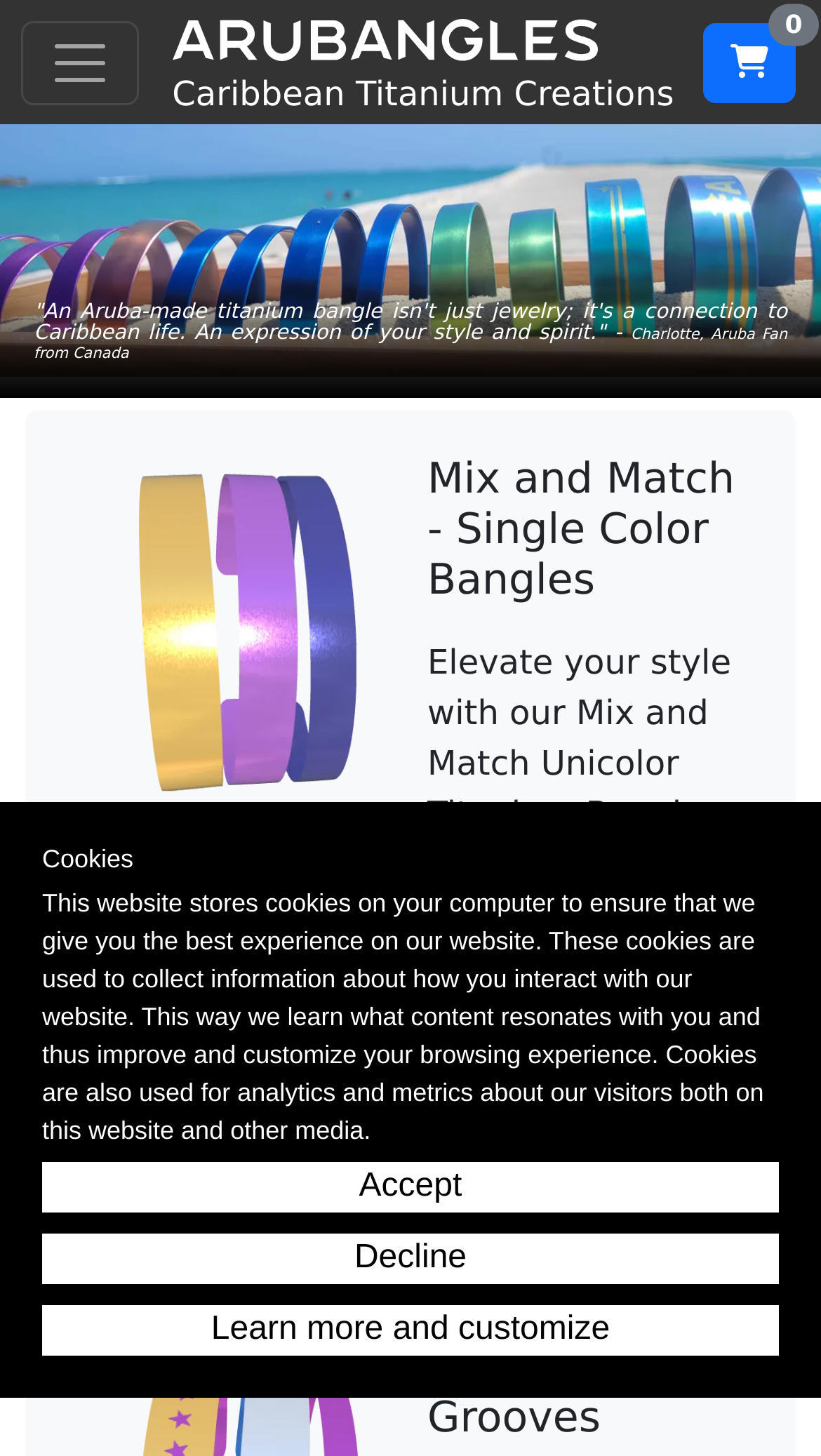From the webpage screenshot, predict the bounding box of the UI element that matches this description: "Decline".

[0.051, 0.847, 0.949, 0.882]